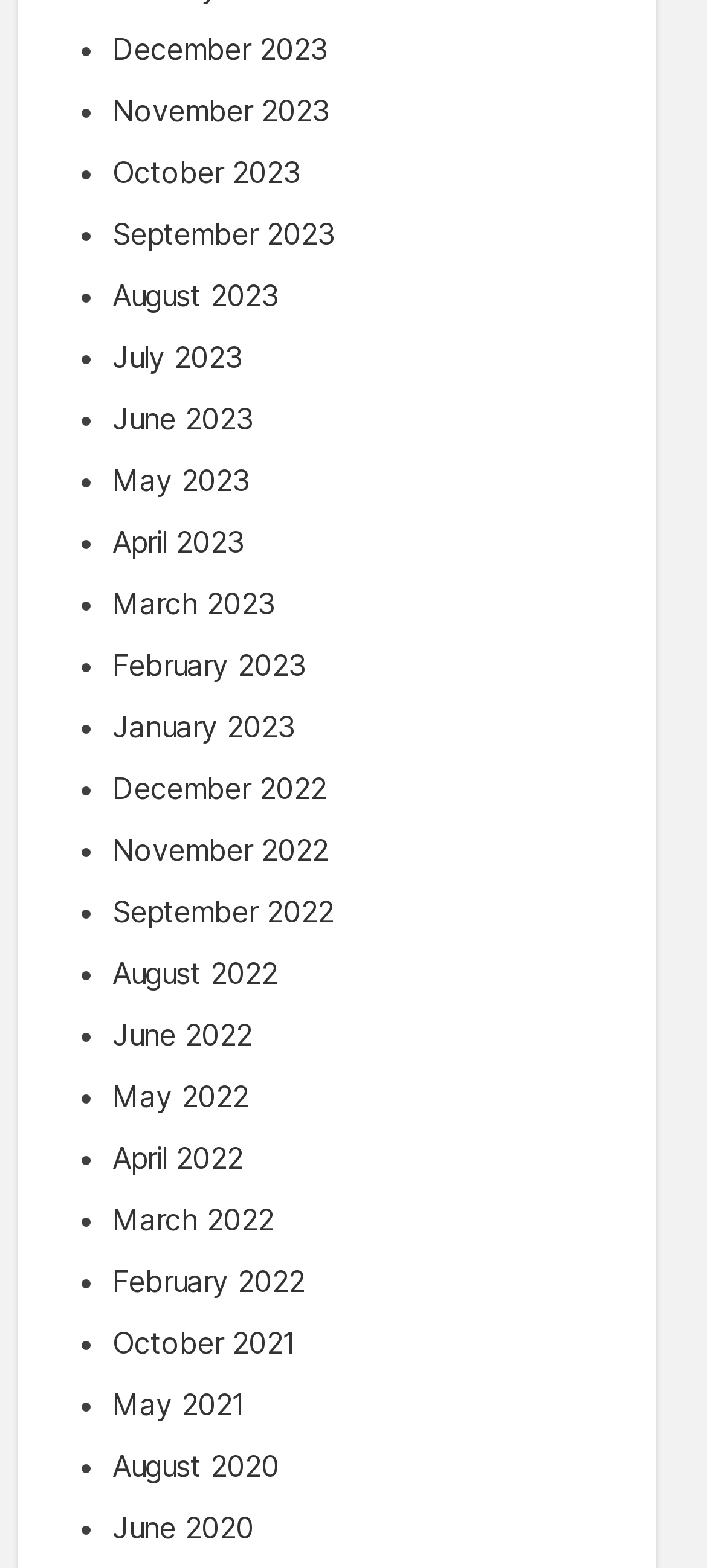Identify the bounding box coordinates for the UI element described as: "February 2022". The coordinates should be provided as four floats between 0 and 1: [left, top, right, bottom].

[0.159, 0.798, 0.794, 0.837]